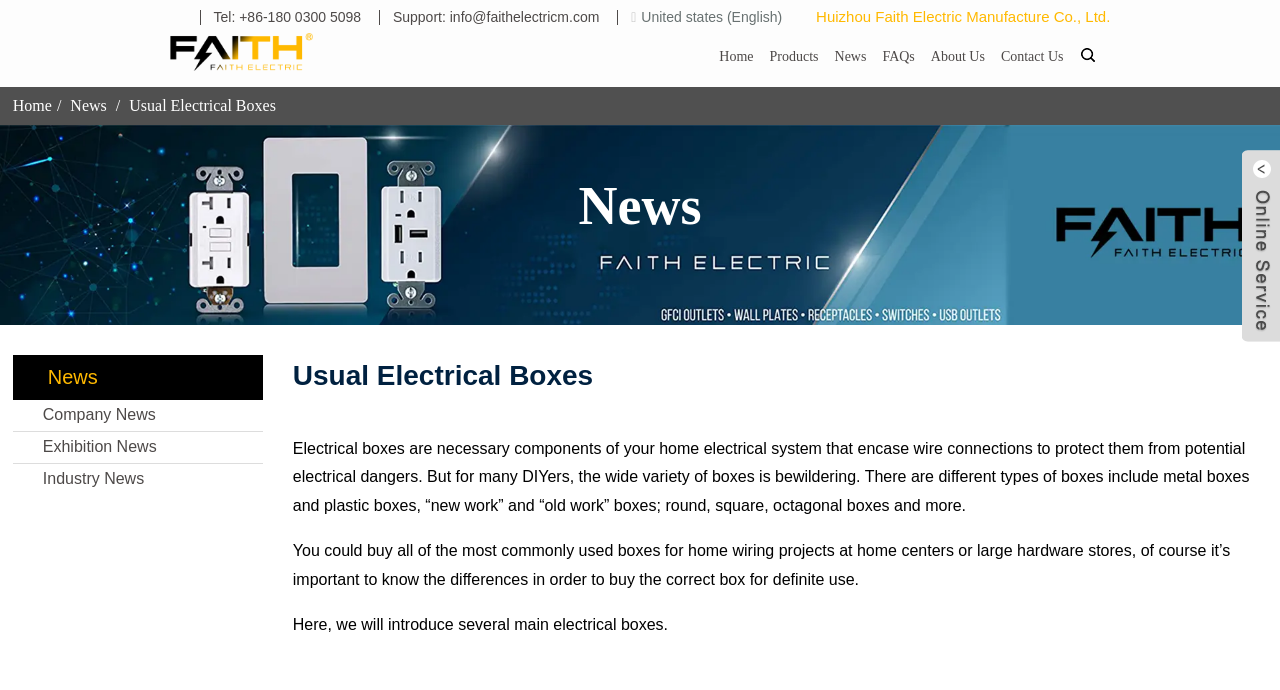Please reply to the following question using a single word or phrase: 
What is the main topic of this webpage?

Electrical boxes